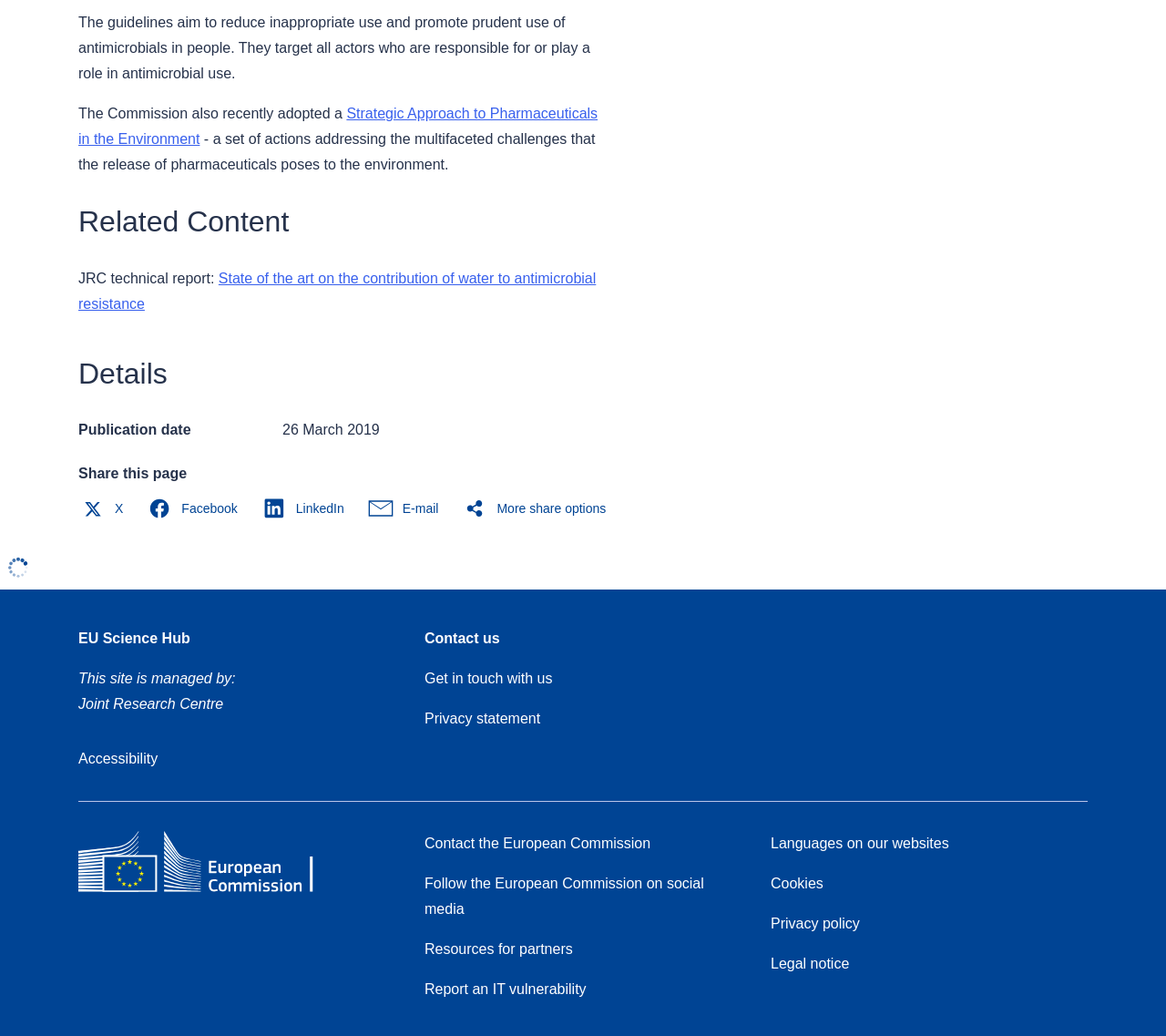Please identify the bounding box coordinates of the element that needs to be clicked to execute the following command: "Click the MAINTENANCE SERVICES link". Provide the bounding box using four float numbers between 0 and 1, formatted as [left, top, right, bottom].

None